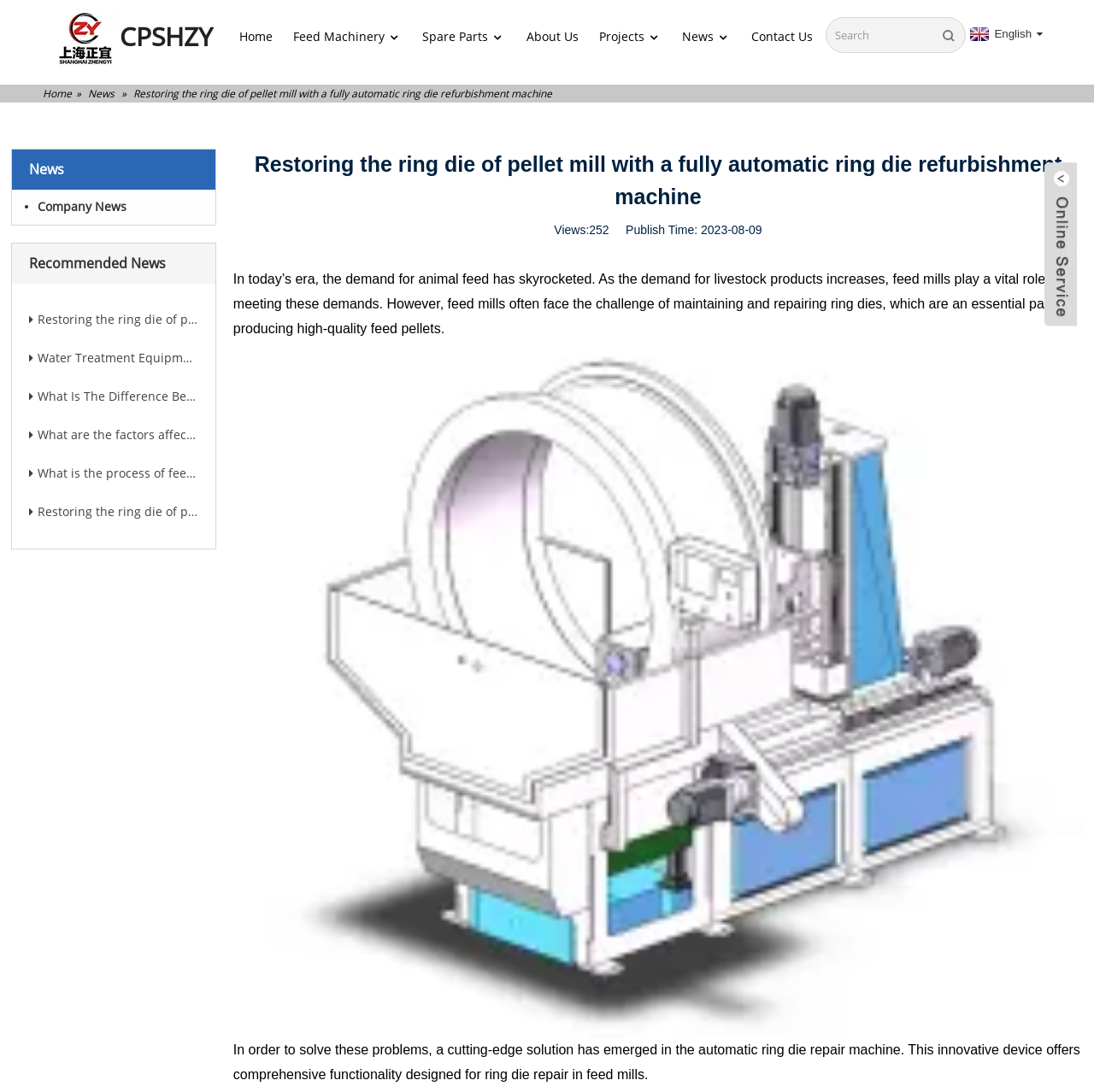Predict the bounding box of the UI element based on the description: "News". The coordinates should be four float numbers between 0 and 1, formatted as [left, top, right, bottom].

[0.624, 0.016, 0.668, 0.051]